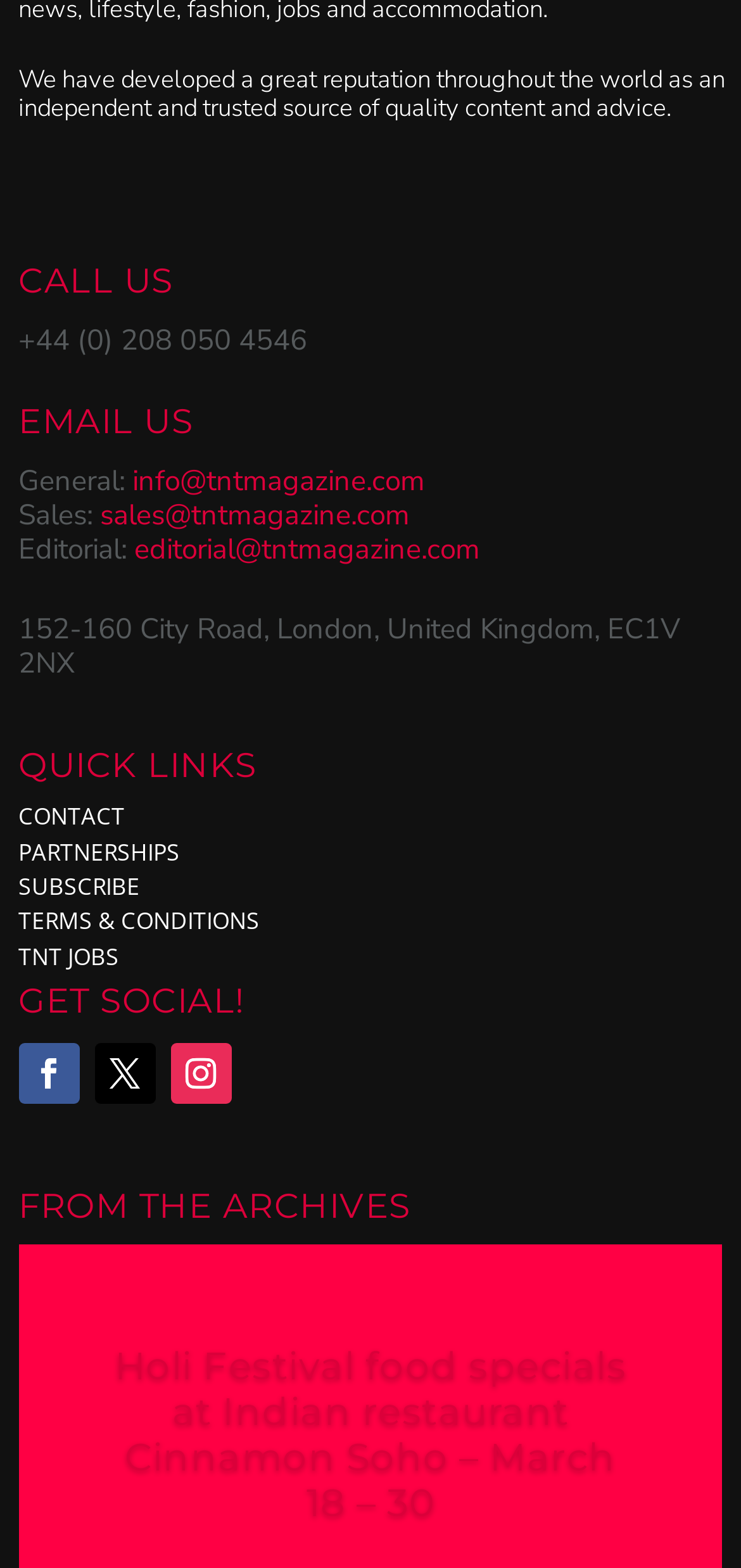Can you provide the bounding box coordinates for the element that should be clicked to implement the instruction: "Send an email to general"?

[0.179, 0.294, 0.574, 0.318]